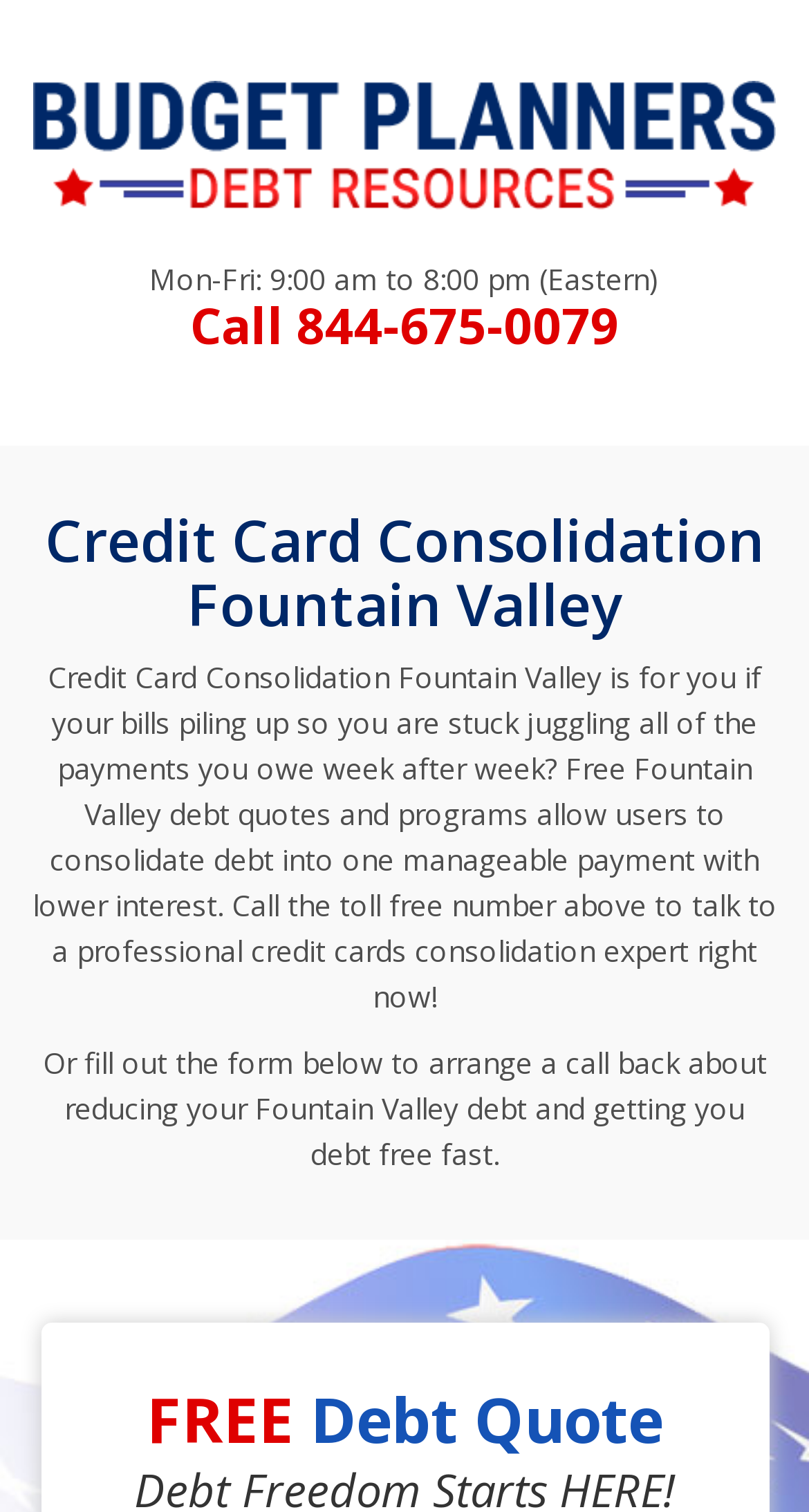What is the time frame for calling the credit card consolidation service?
Make sure to answer the question with a detailed and comprehensive explanation.

I found the time frame by looking at the static text element with the text 'Mon-Fri: 9:00 am to 8:00 pm (Eastern)' which is located near the top of the webpage, indicating the available hours for calling the service.